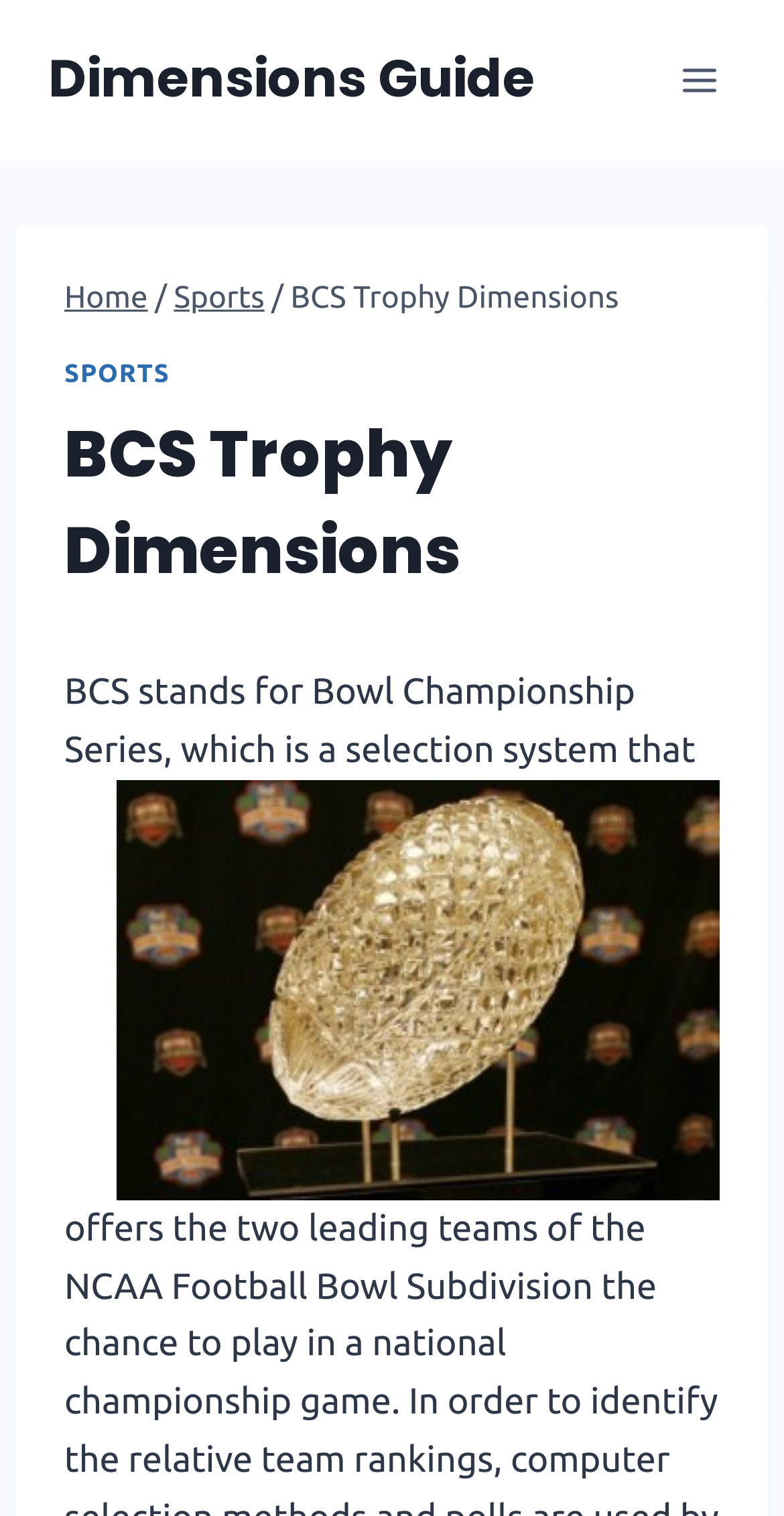What is the category of the webpage?
Carefully examine the image and provide a detailed answer to the question.

The webpage has a navigation link labeled 'Sports' and the text 'BCS Trophy Dimensions' which suggests that the category of the webpage is related to Sports.